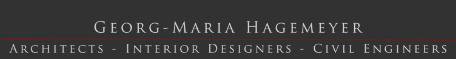Give a one-word or short-phrase answer to the following question: 
What award did Georg-Maria Hagemeyer win?

Pritzker Award